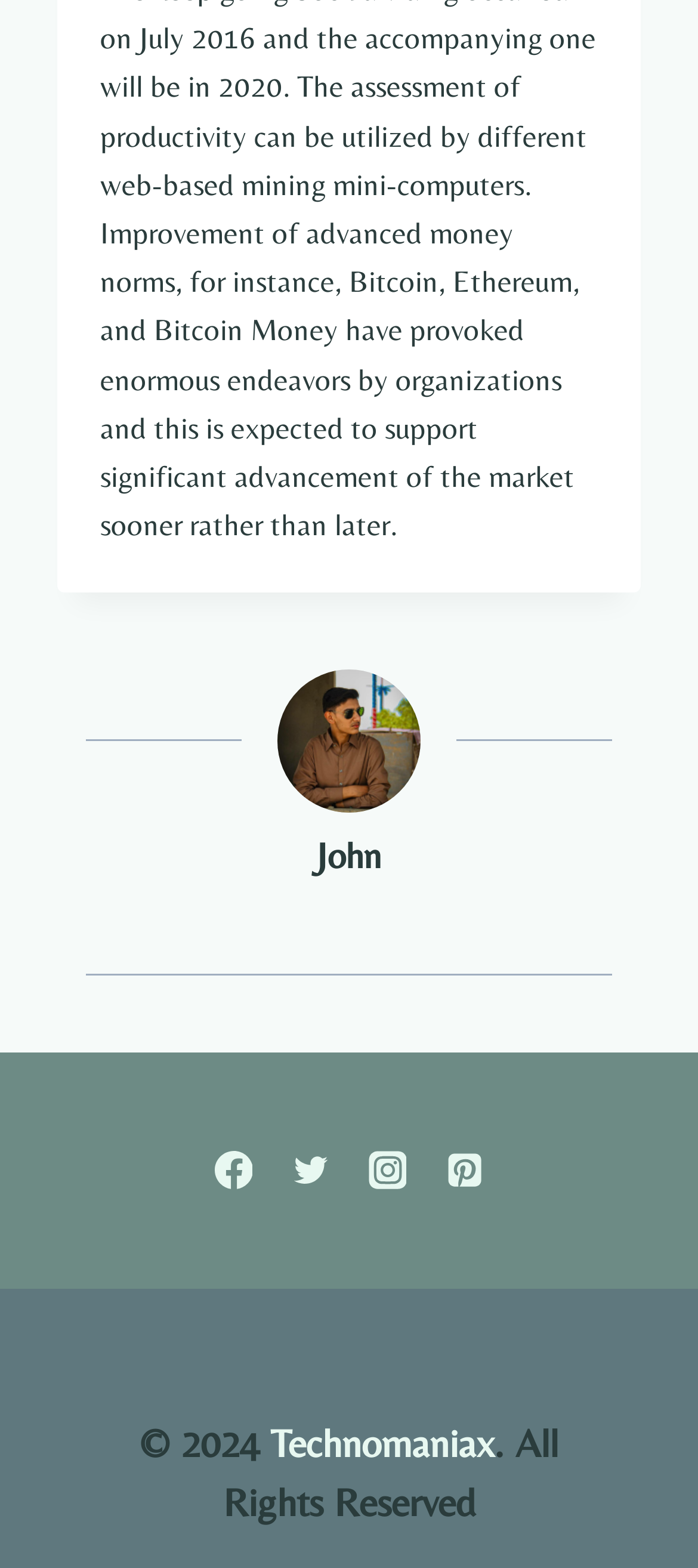How many social media links are there?
Using the image as a reference, answer with just one word or a short phrase.

4